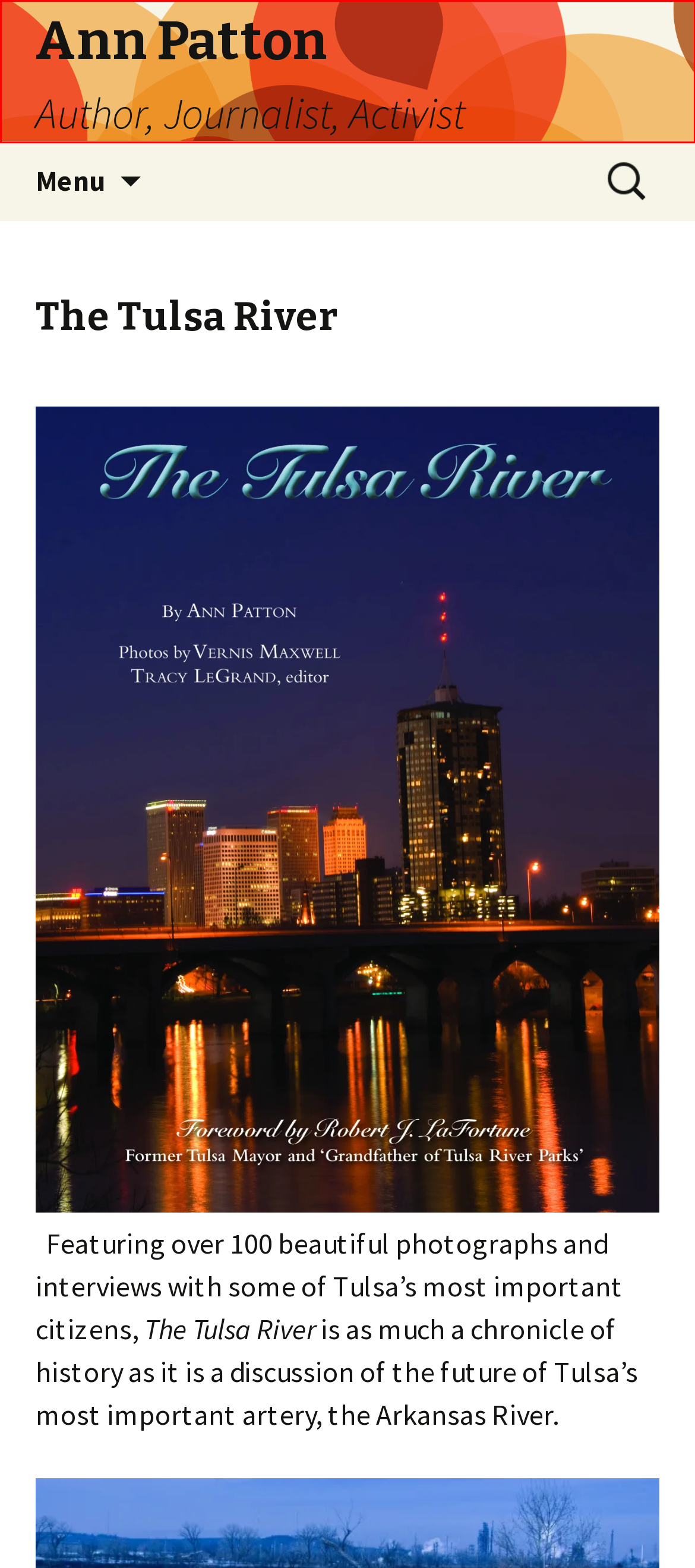Look at the screenshot of a webpage where a red rectangle bounding box is present. Choose the webpage description that best describes the new webpage after clicking the element inside the red bounding box. Here are the candidates:
A. Dan’s War: Order A Copy | Ann Patton
B. News | Ann Patton
C. January | 2018 | Ann Patton
D. November | 2014 | Ann Patton
E. Ann Patton | Author, Journalist, Activist
F. Mural Kids! Silver City Children Create Ceramic Murals Around Town | Ann Patton
G. May | 2017 | Ann Patton
H. TUWC: Book recommendations for the outdoor minded reader – Tulsa Urban Wilderness Coalition

E